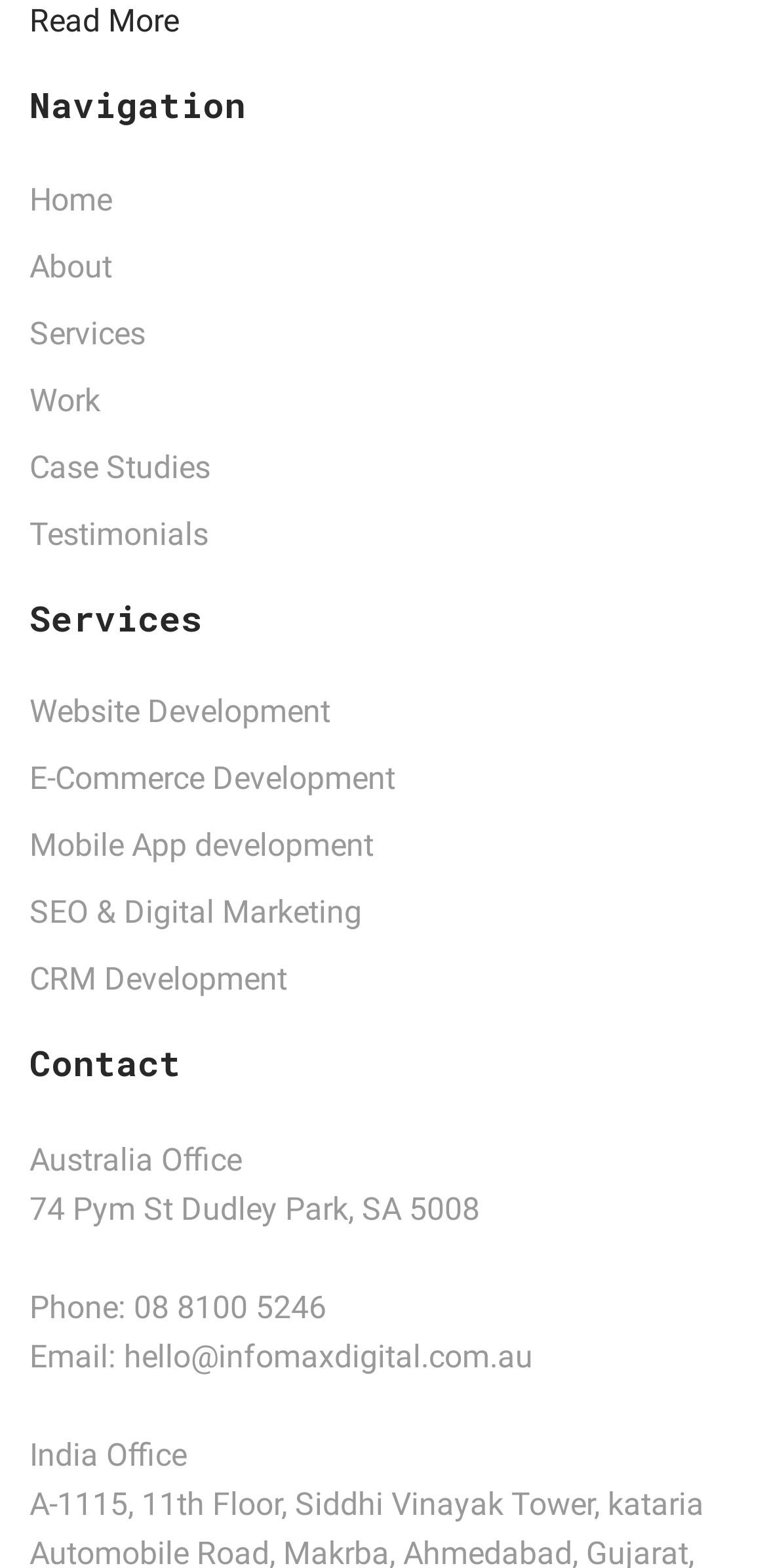What is the phone number of the Australia office?
Based on the visual content, answer with a single word or a brief phrase.

08 8100 5246